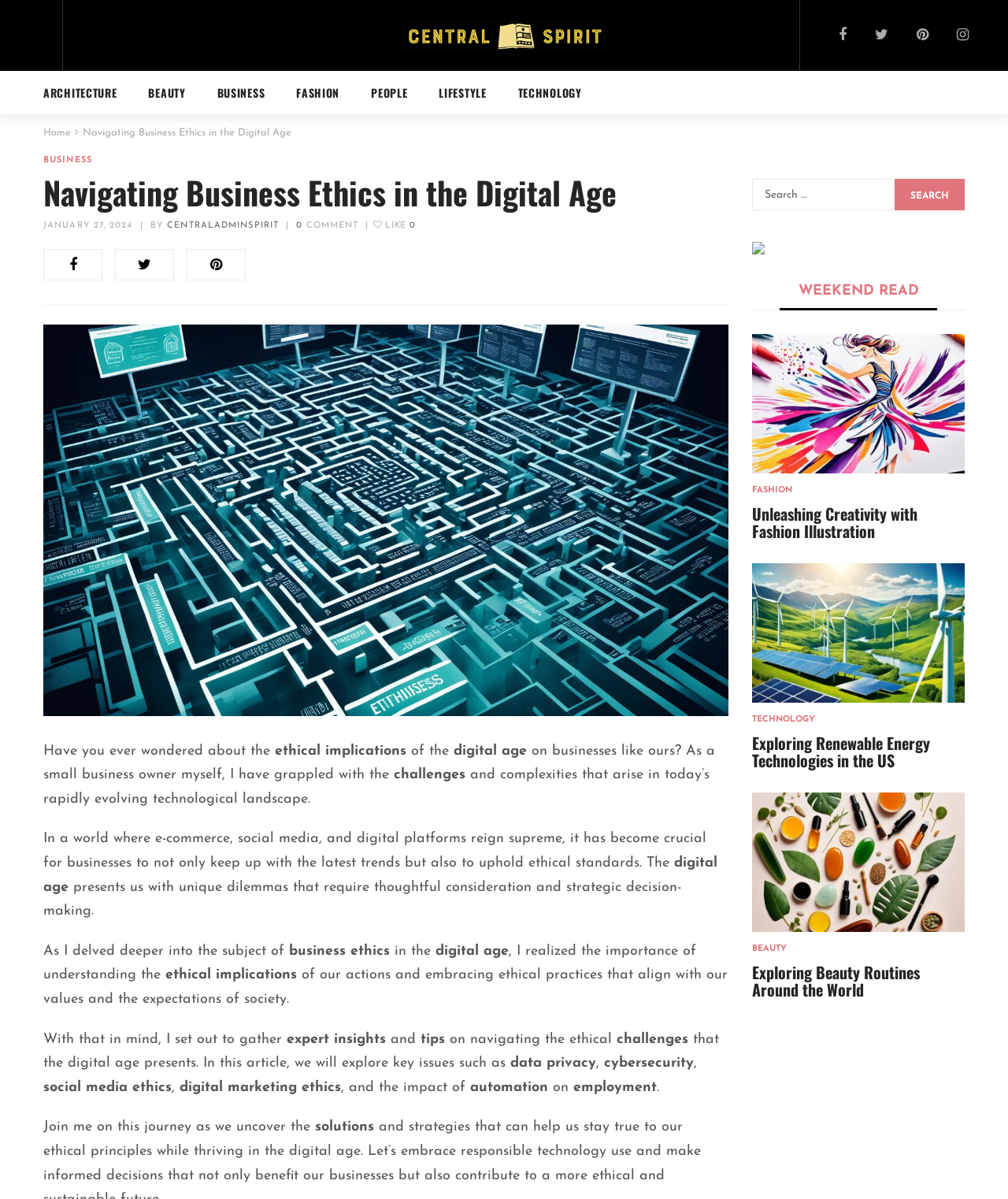What is the purpose of the article?
Provide a detailed and extensive answer to the question.

The article aims to explore key issues such as data privacy, cybersecurity, social media ethics, and the impact of automation on employment, in the context of business ethics in the digital age.